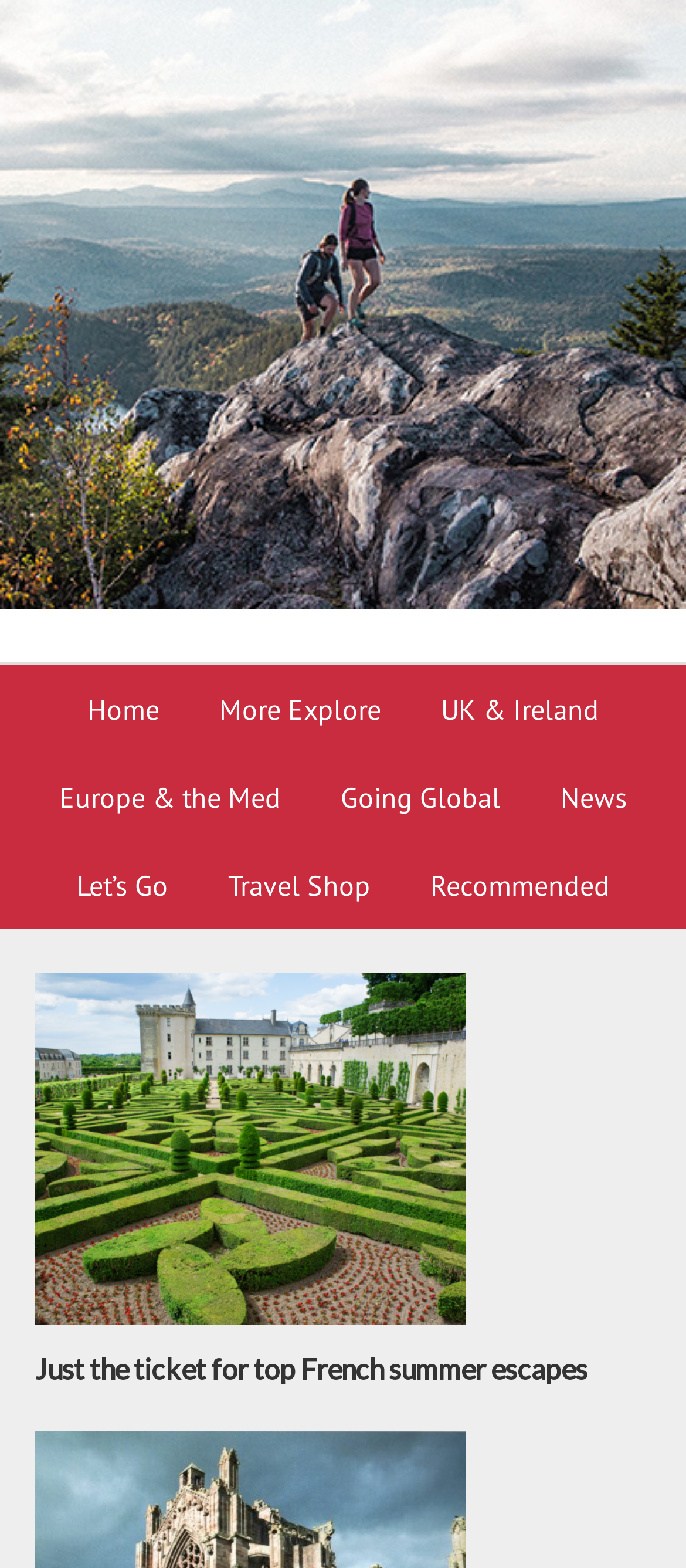Locate the bounding box coordinates of the element that should be clicked to fulfill the instruction: "visit travel shop".

[0.294, 0.536, 0.578, 0.593]